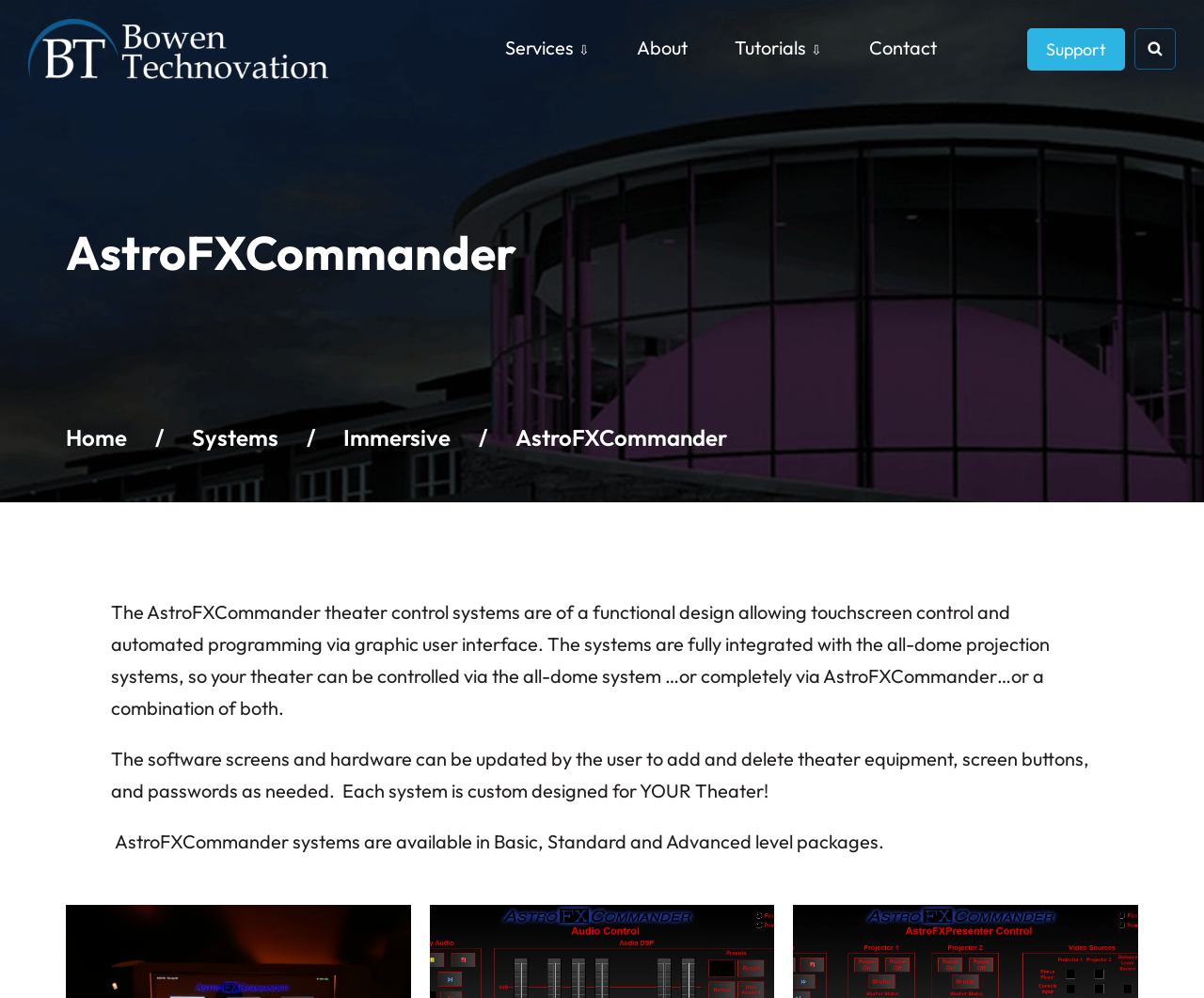What are the levels of AstroFXCommander systems?
Examine the image and give a concise answer in one word or a short phrase.

Basic, Standard, Advanced